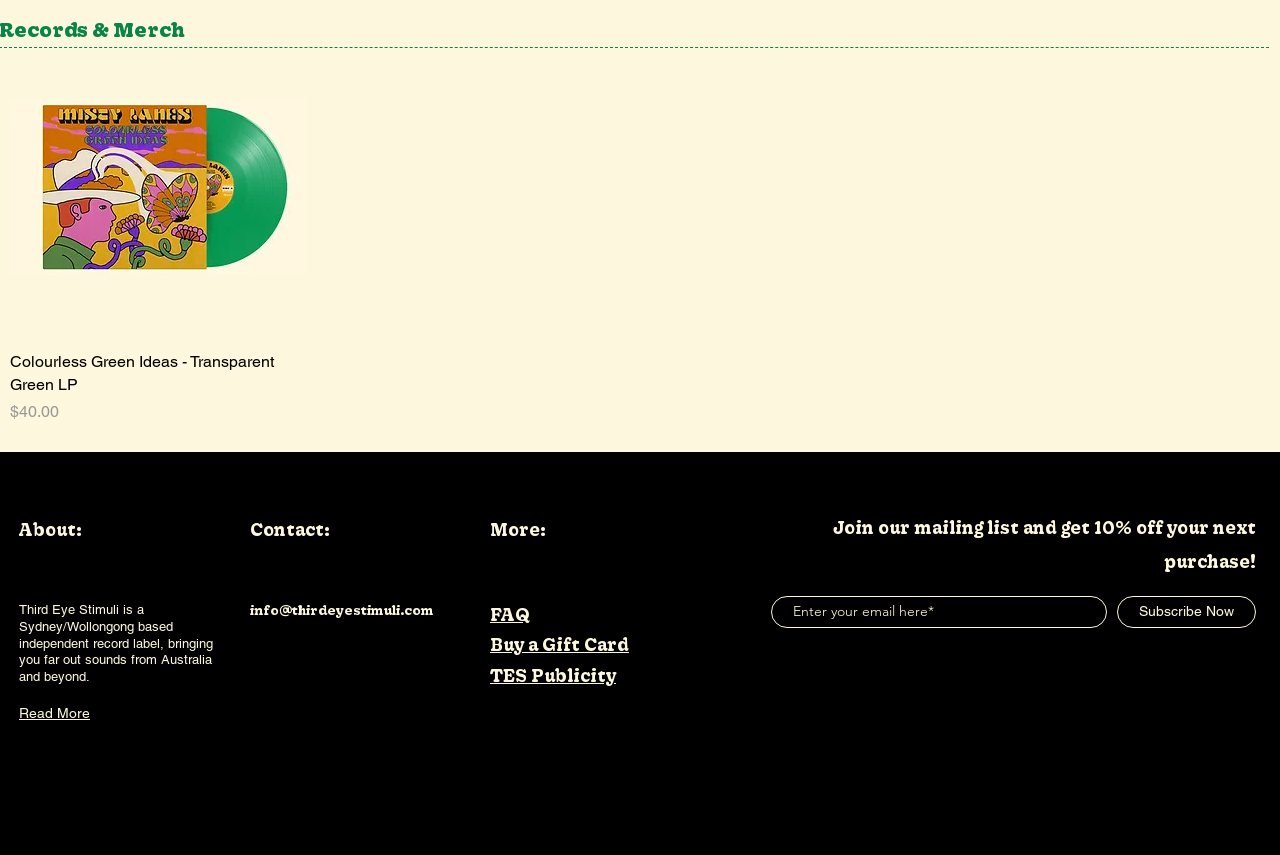Please identify the bounding box coordinates of the region to click in order to complete the given instruction: "Contact the record label". The coordinates should be four float numbers between 0 and 1, i.e., [left, top, right, bottom].

[0.195, 0.607, 0.258, 0.631]